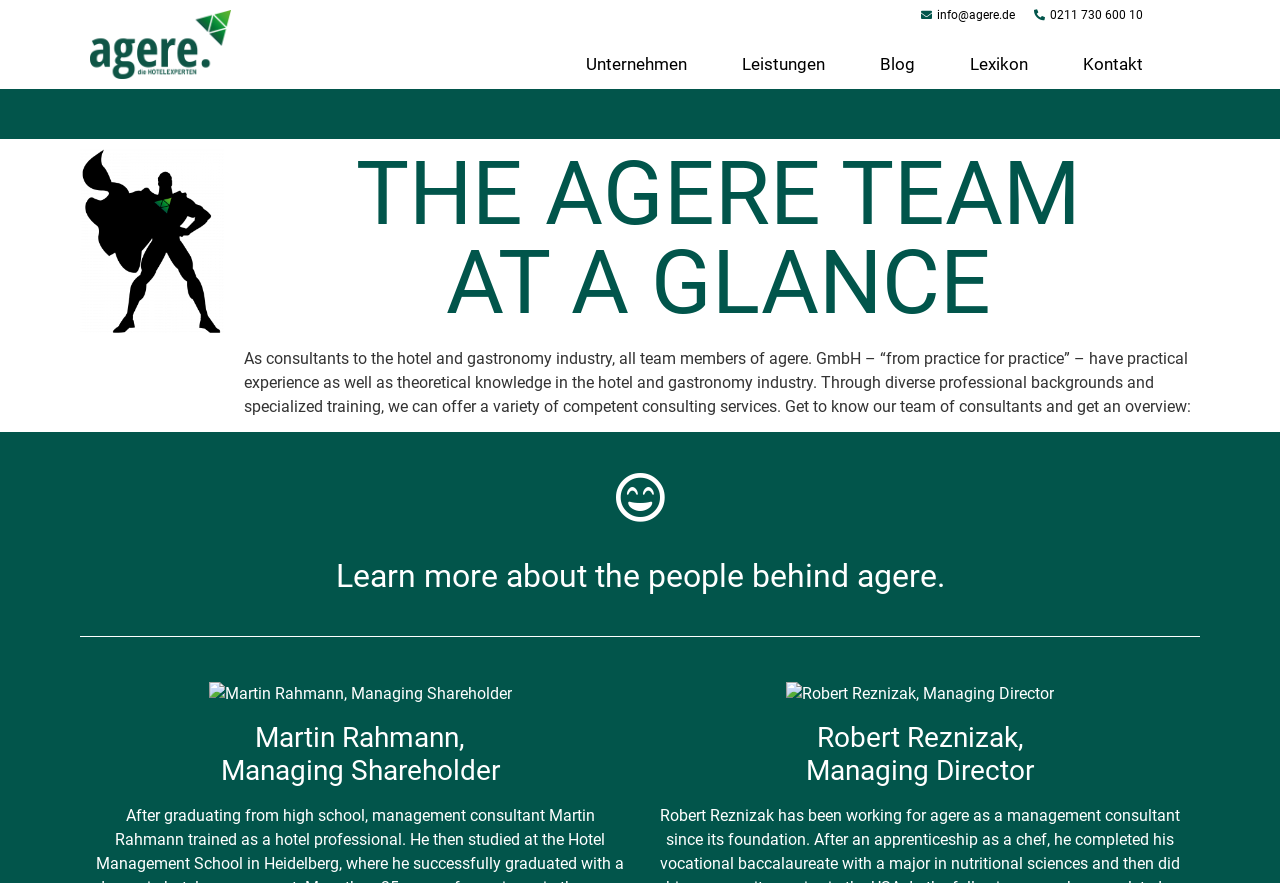Predict the bounding box of the UI element based on this description: "Blog".

[0.668, 0.044, 0.734, 0.1]